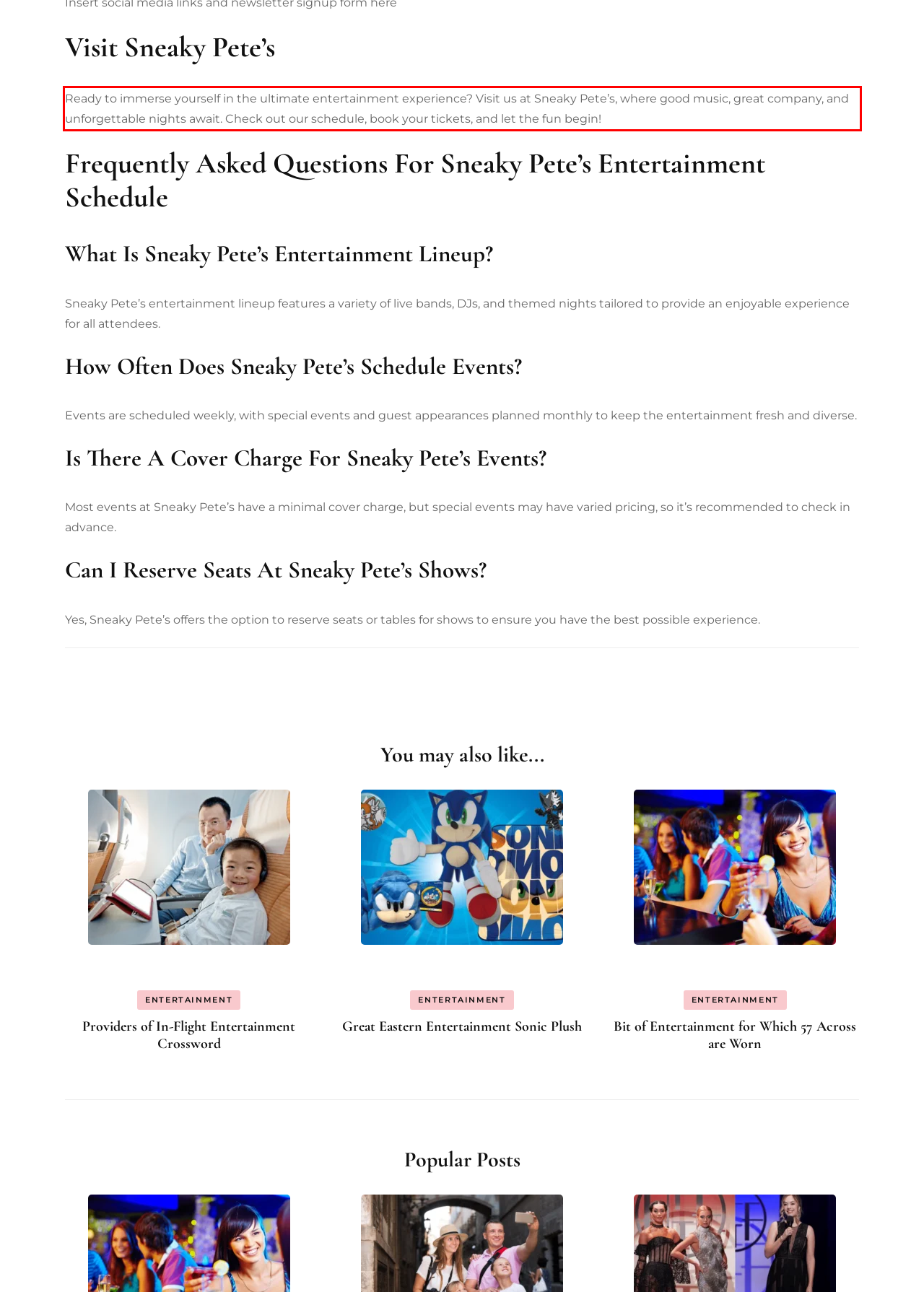Identify the text inside the red bounding box on the provided webpage screenshot by performing OCR.

Ready to immerse yourself in the ultimate entertainment experience? Visit us at Sneaky Pete’s, where good music, great company, and unforgettable nights await. Check out our schedule, book your tickets, and let the fun begin!